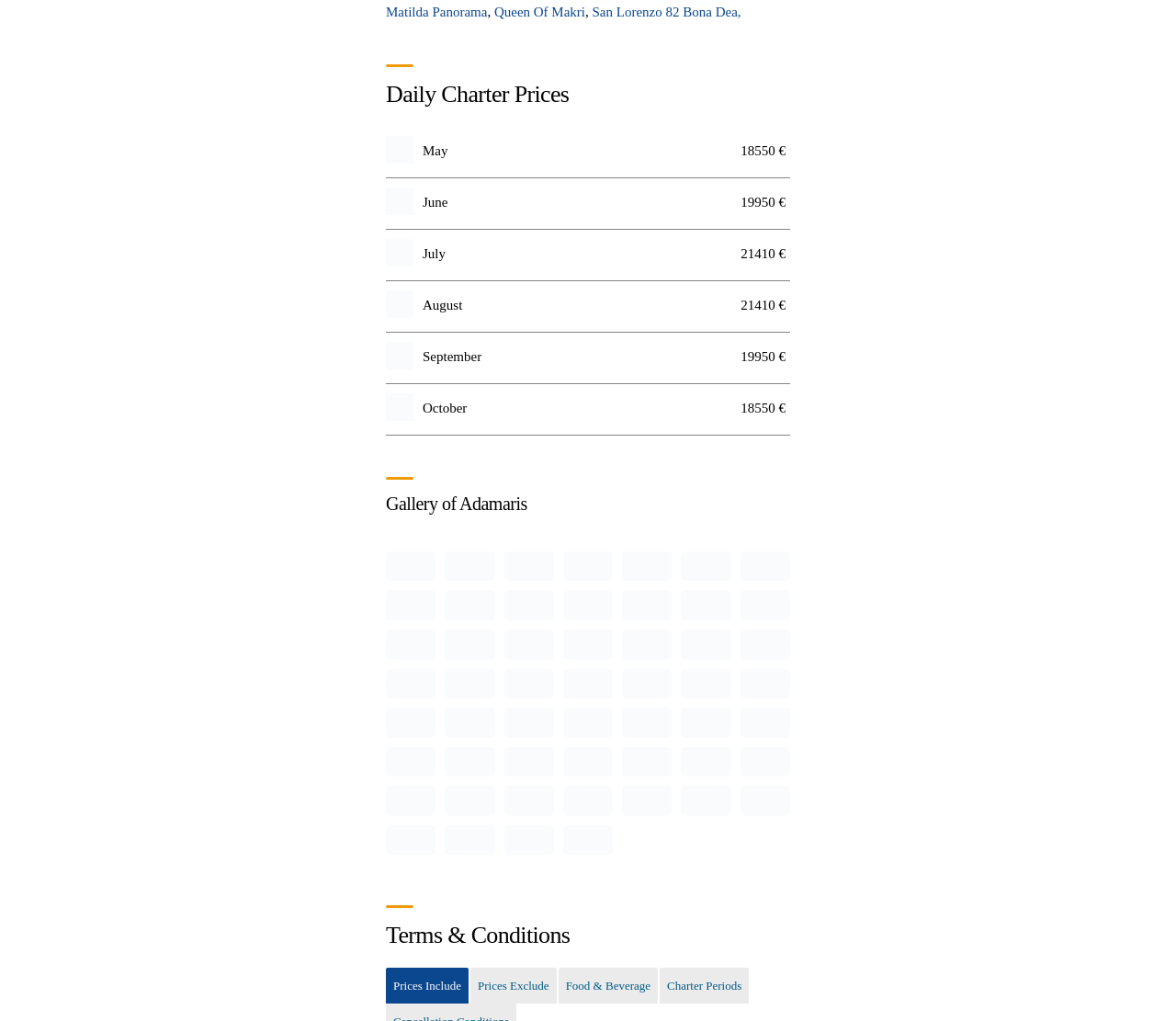What is the name of the yacht?
Look at the image and provide a detailed response to the question.

The name of the yacht can be inferred from the links and image descriptions in the gallery section, which all mention 'Adamaris'.